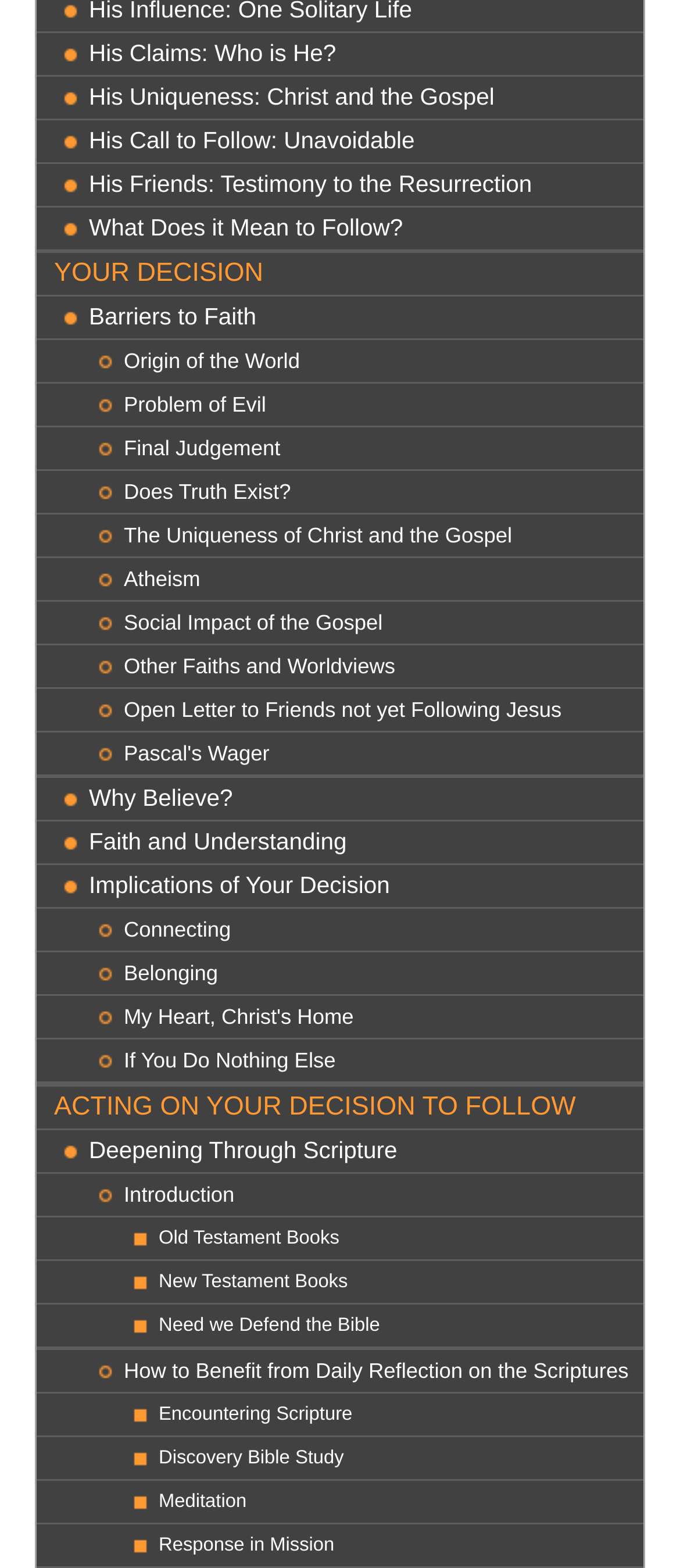Identify the bounding box coordinates of the section that should be clicked to achieve the task described: "Discover 'Deepening Through Scripture'".

[0.131, 0.721, 0.946, 0.747]